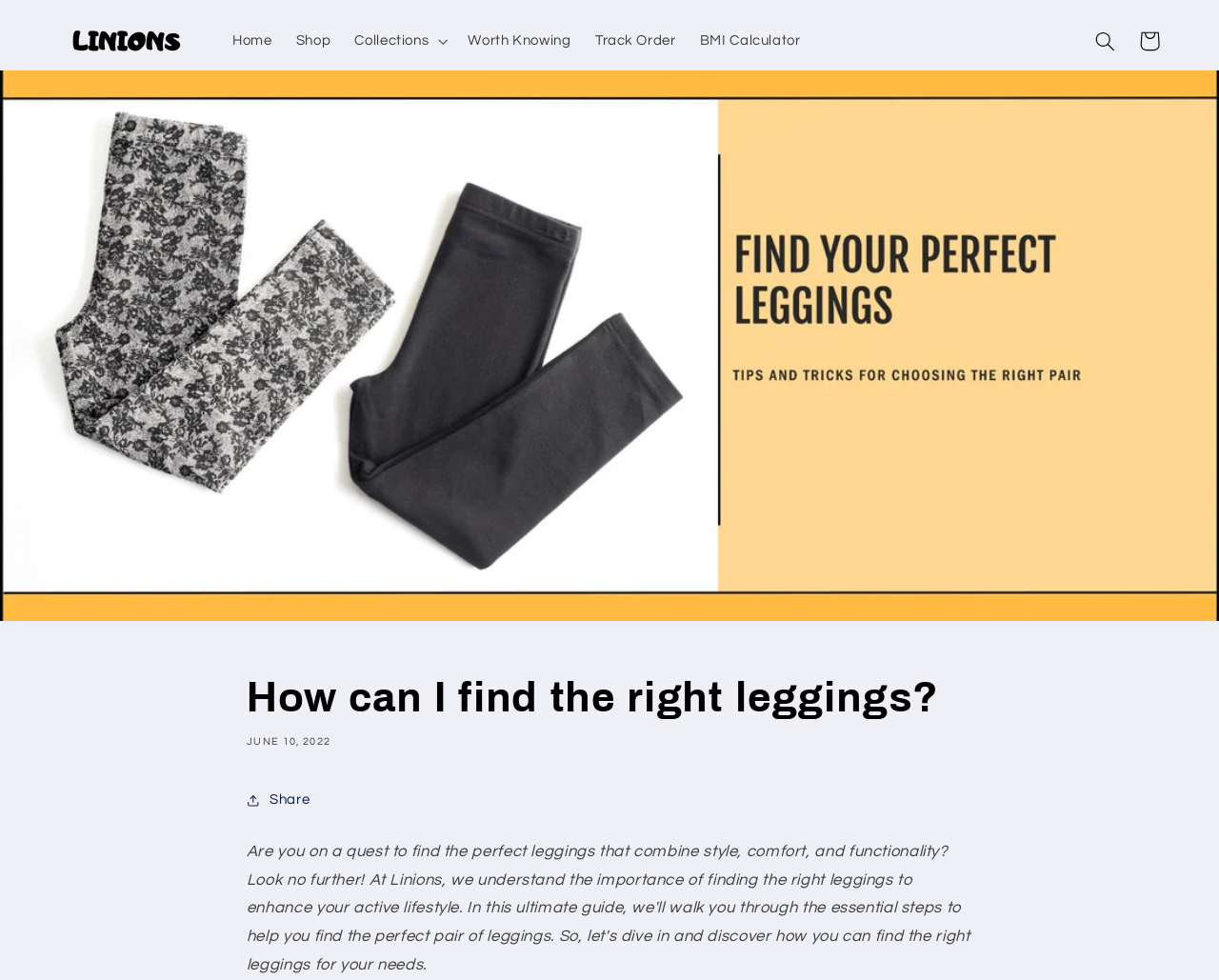Find the bounding box coordinates for the HTML element specified by: "Shop".

[0.233, 0.02, 0.281, 0.063]